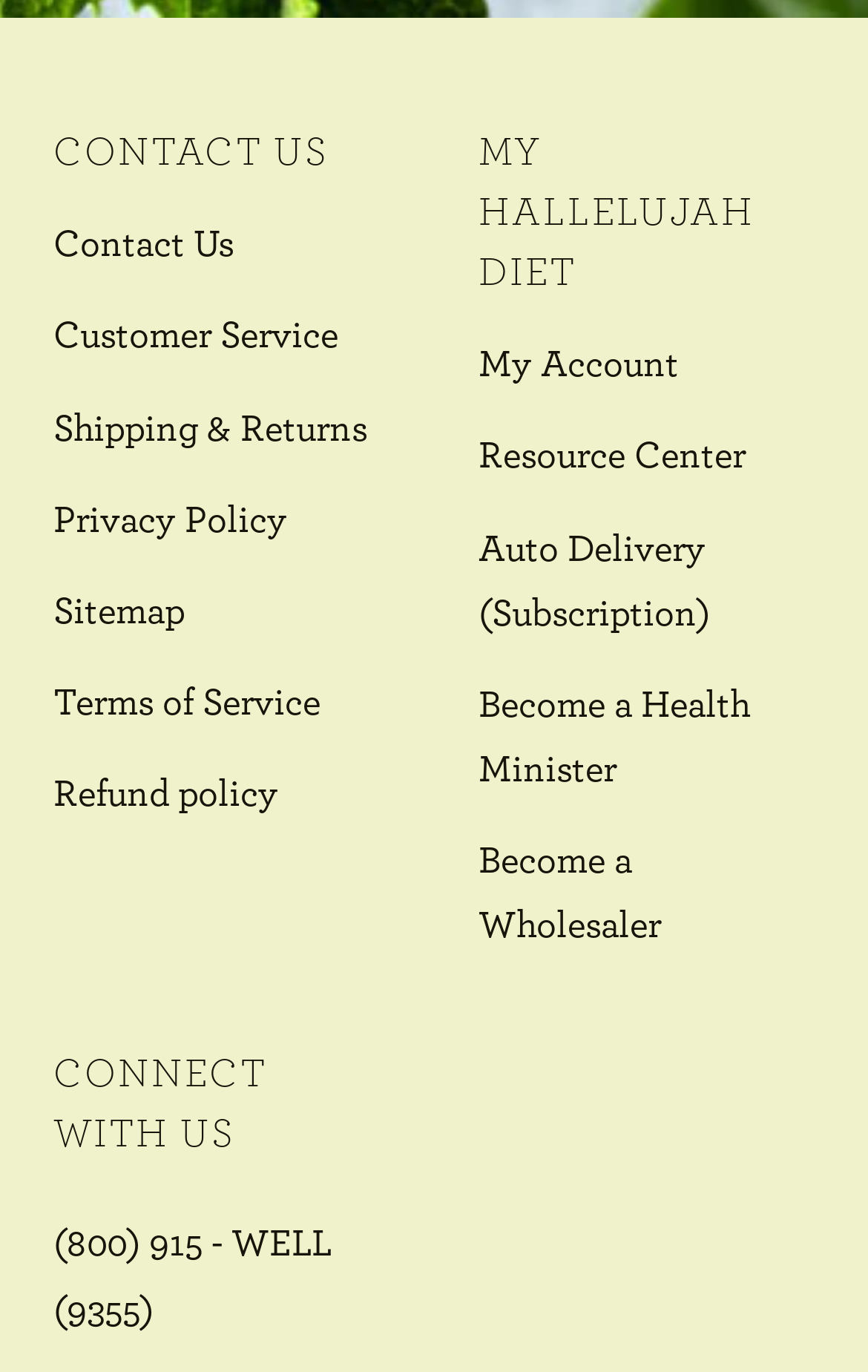Given the content of the image, can you provide a detailed answer to the question?
What is the section title above the links 'My Account', 'Resource Center', etc.?

I found the section title by looking at the StaticText element with the text 'MY HALLELUJAH DIET' above the links 'My Account', 'Resource Center', etc. on the right side of the webpage.